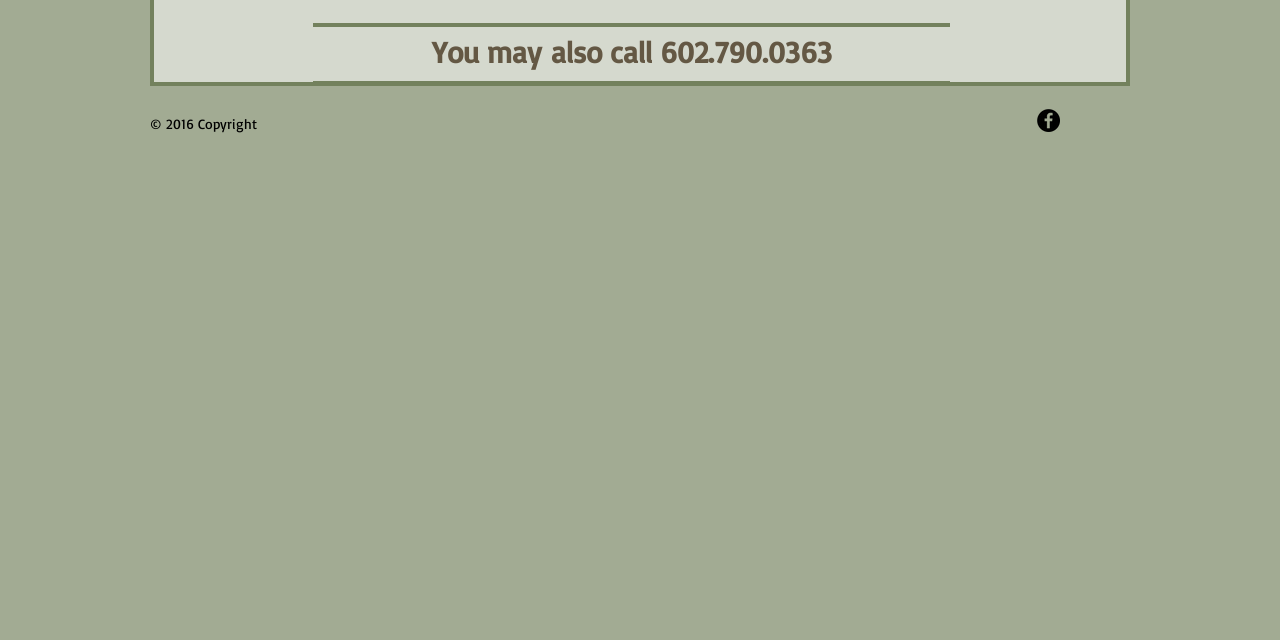For the following element description, predict the bounding box coordinates in the format (top-left x, top-left y, bottom-right x, bottom-right y). All values should be floating point numbers between 0 and 1. Description: aria-label="Facebook - Black Circle"

[0.81, 0.171, 0.828, 0.207]